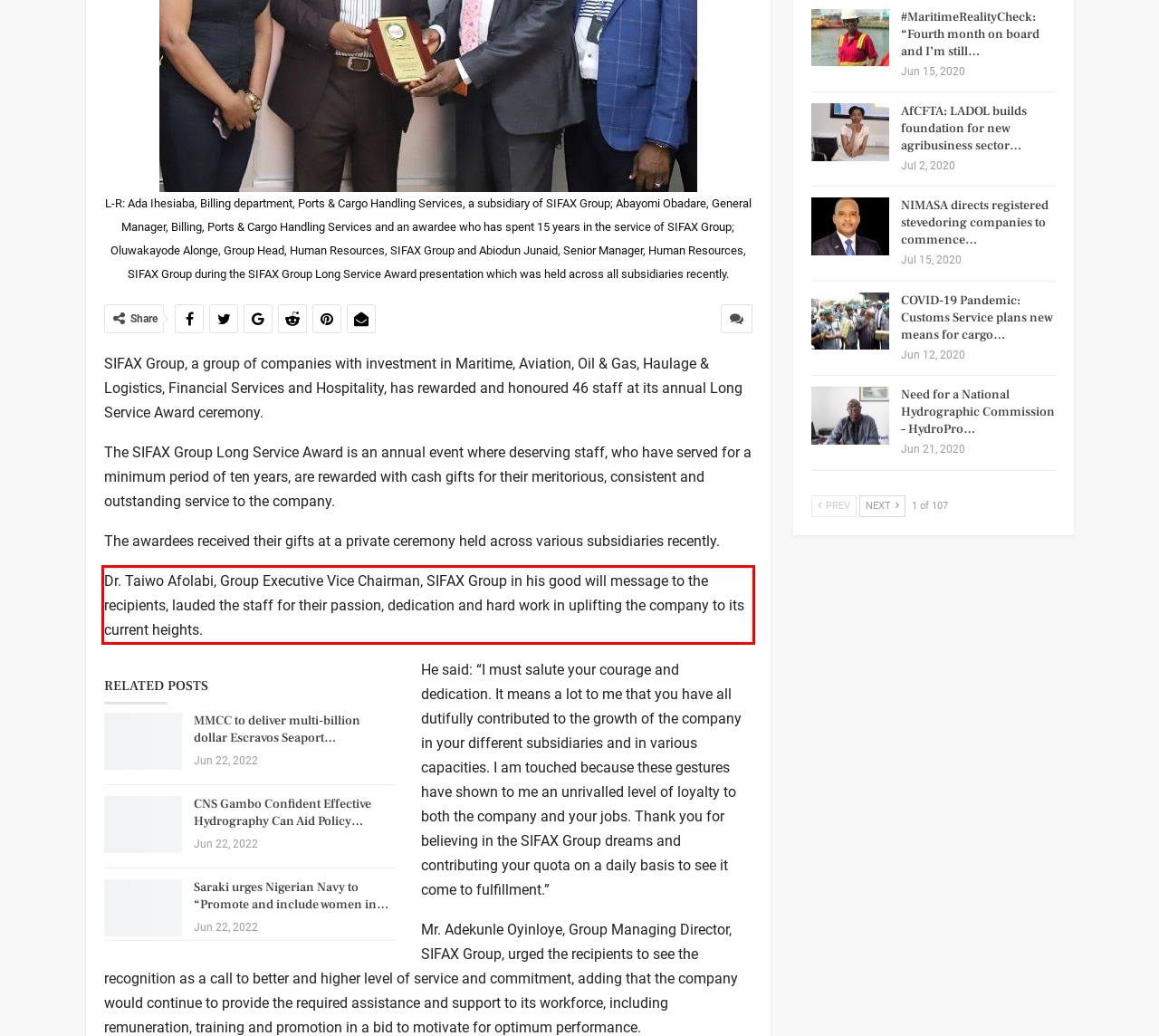You are given a screenshot of a webpage with a UI element highlighted by a red bounding box. Please perform OCR on the text content within this red bounding box.

Dr. Taiwo Afolabi, Group Executive Vice Chairman, SIFAX Group in his good will message to the recipients, lauded the staff for their passion, dedication and hard work in uplifting the company to its current heights.